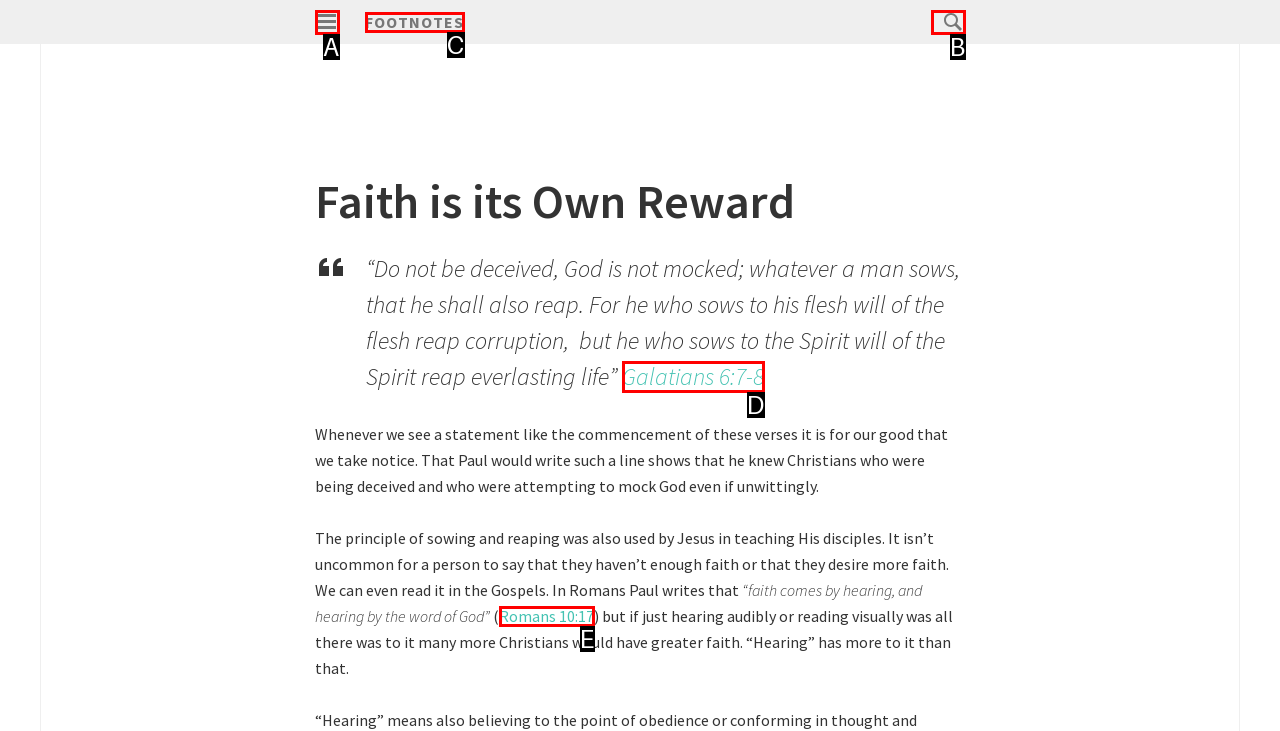From the options shown, which one fits the description: Footnotes? Respond with the appropriate letter.

C